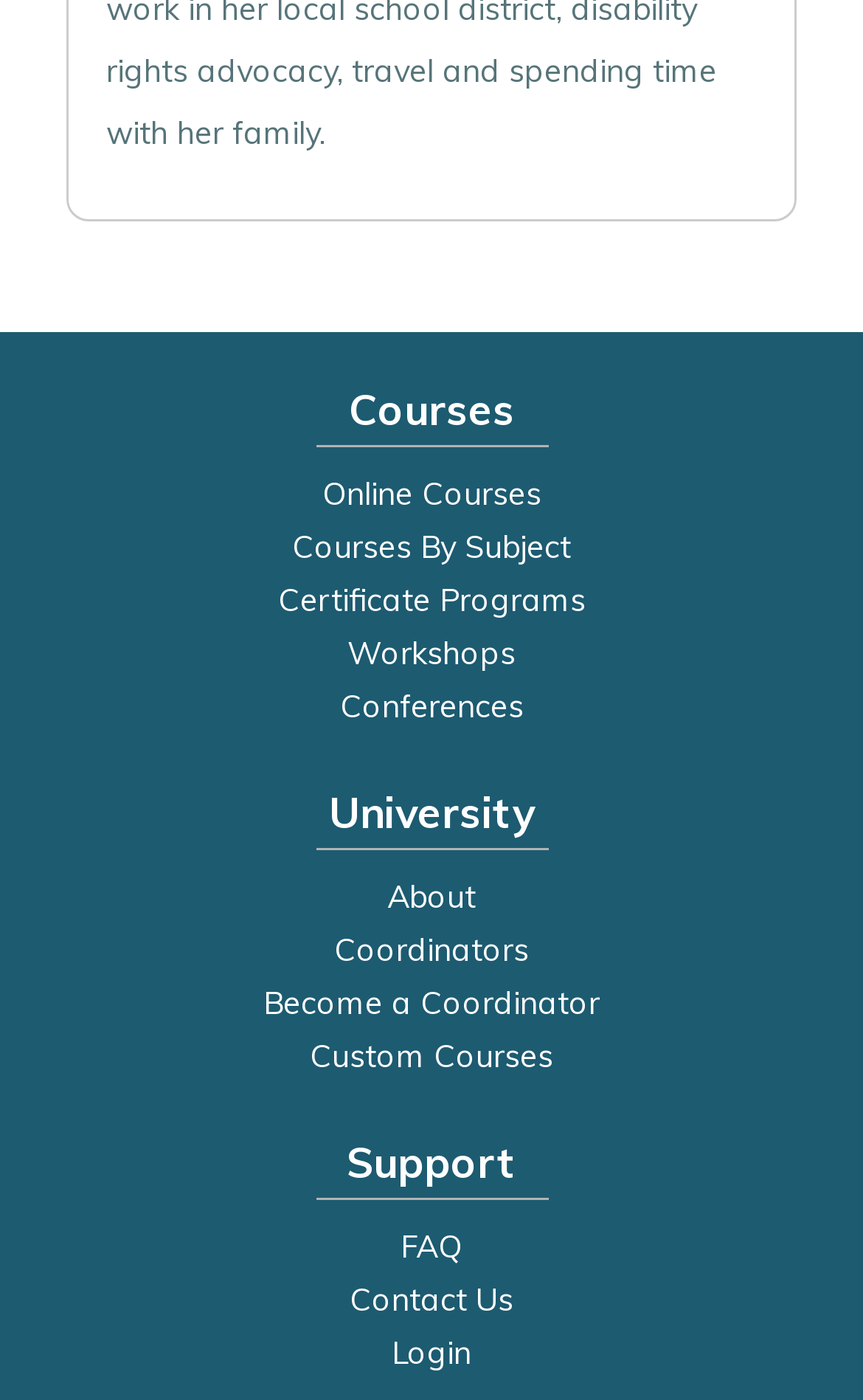Please identify the bounding box coordinates of the clickable region that I should interact with to perform the following instruction: "Click the 'Blog' link". The coordinates should be expressed as four float numbers between 0 and 1, i.e., [left, top, right, bottom].

None